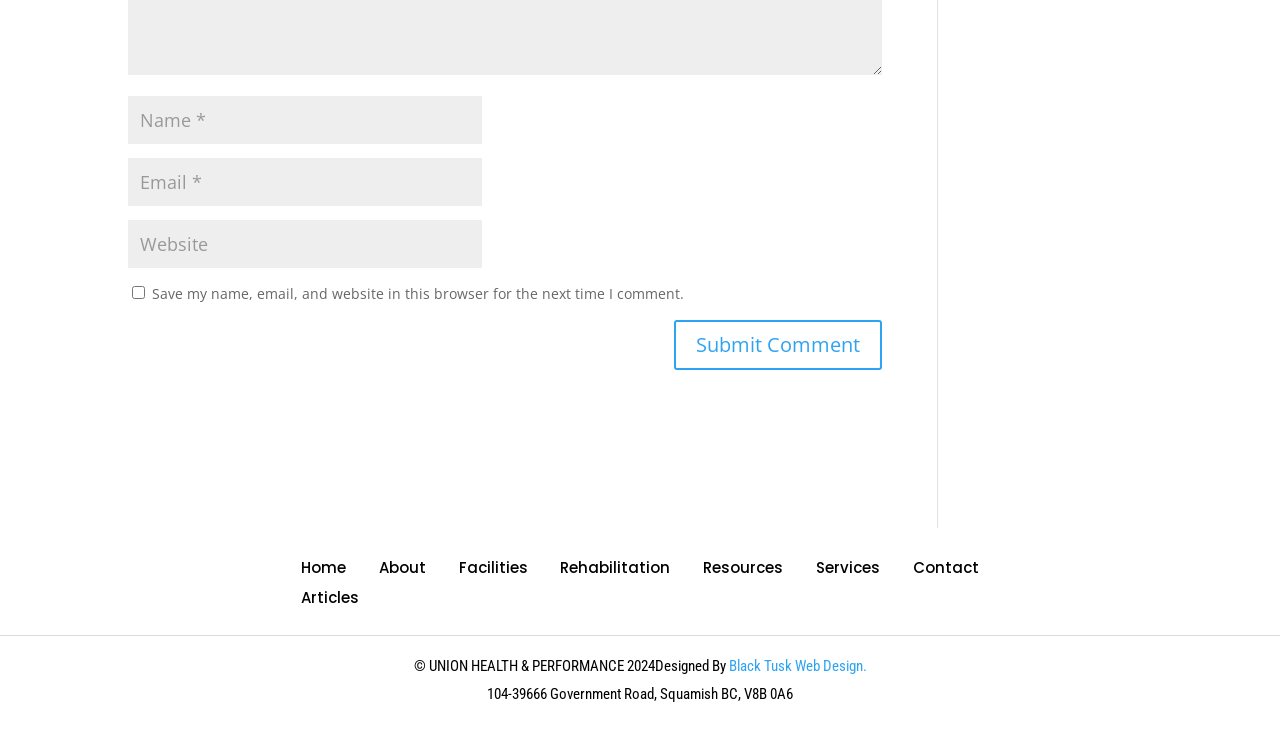What is the function of the checkbox?
Refer to the image and provide a thorough answer to the question.

The checkbox has a label 'Save my name, email, and website in this browser for the next time I comment.' and is unchecked by default, suggesting that it is used to save the user's comment information for future use.